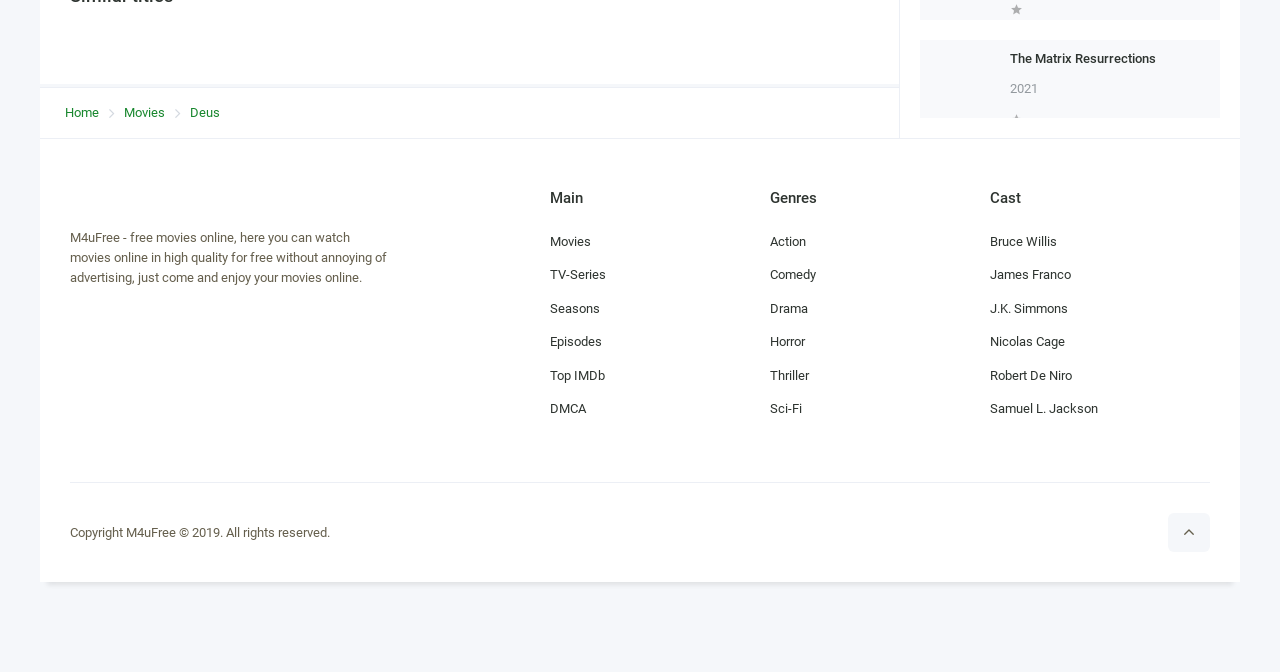Show the bounding box coordinates of the region that should be clicked to follow the instruction: "Click the 'Next Post →' link."

None